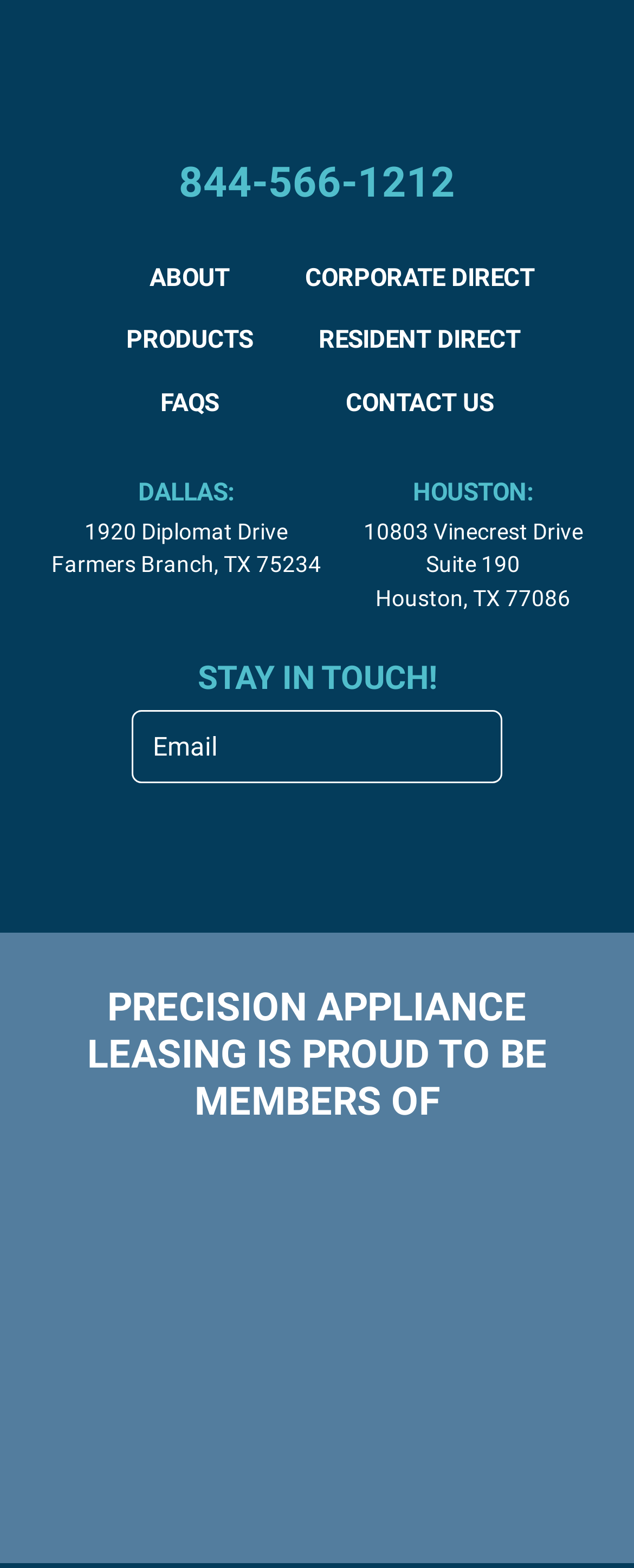Identify the bounding box for the given UI element using the description provided. Coordinates should be in the format (top-left x, top-left y, bottom-right x, bottom-right y) and must be between 0 and 1. Here is the description: Resident Direct

[0.481, 0.206, 0.842, 0.229]